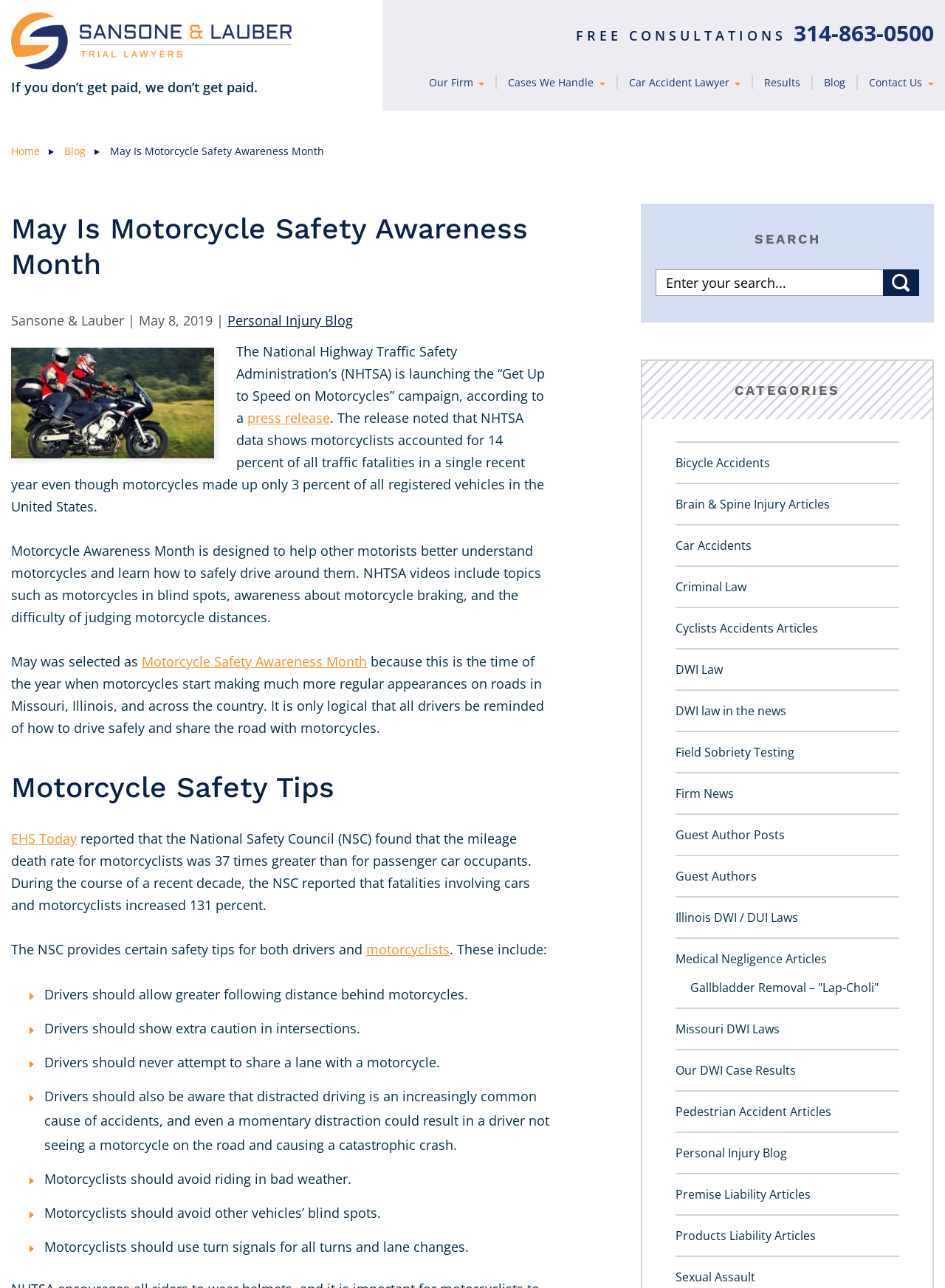Describe all visible elements and their arrangement on the webpage.

The webpage is about motorcycle safety awareness, with a focus on the law firm Sansone & Lauber, which represents people who have been hurt in accidents caused by negligence in St. Louis. 

At the top of the page, there is a logo and a tagline "If you don’t get paid, we don’t get paid." To the right of the logo, there are several links, including "FREE CONSULTATIONS 314-863-0500", "Our Firm", "Cases We Handle", "Car Accident Lawyer", "Results", "Blog", and "Contact Us". 

Below the logo, there is a heading "May Is Motorcycle Safety Awareness Month" followed by a subheading "Sansone & Lauber |" and a date "May 8, 2019". 

To the right of the heading, there is an image of motorcyclists. The main content of the page is an article about motorcycle safety awareness, which includes a press release from the National Highway Traffic Safety Administration (NHTSA) and safety tips for both drivers and motorcyclists. 

The safety tips include allowing greater following distance behind motorcycles, showing extra caution in intersections, never attempting to share a lane with a motorcycle, and being aware of distracted driving. For motorcyclists, the tips include avoiding riding in bad weather, avoiding other vehicles’ blind spots, and using turn signals for all turns and lane changes. 

On the right side of the page, there is a search bar with a button "Go" and a list of categories, including "Bicycle Accidents", "Brain & Spine Injury Articles", "Car Accidents", and many others.